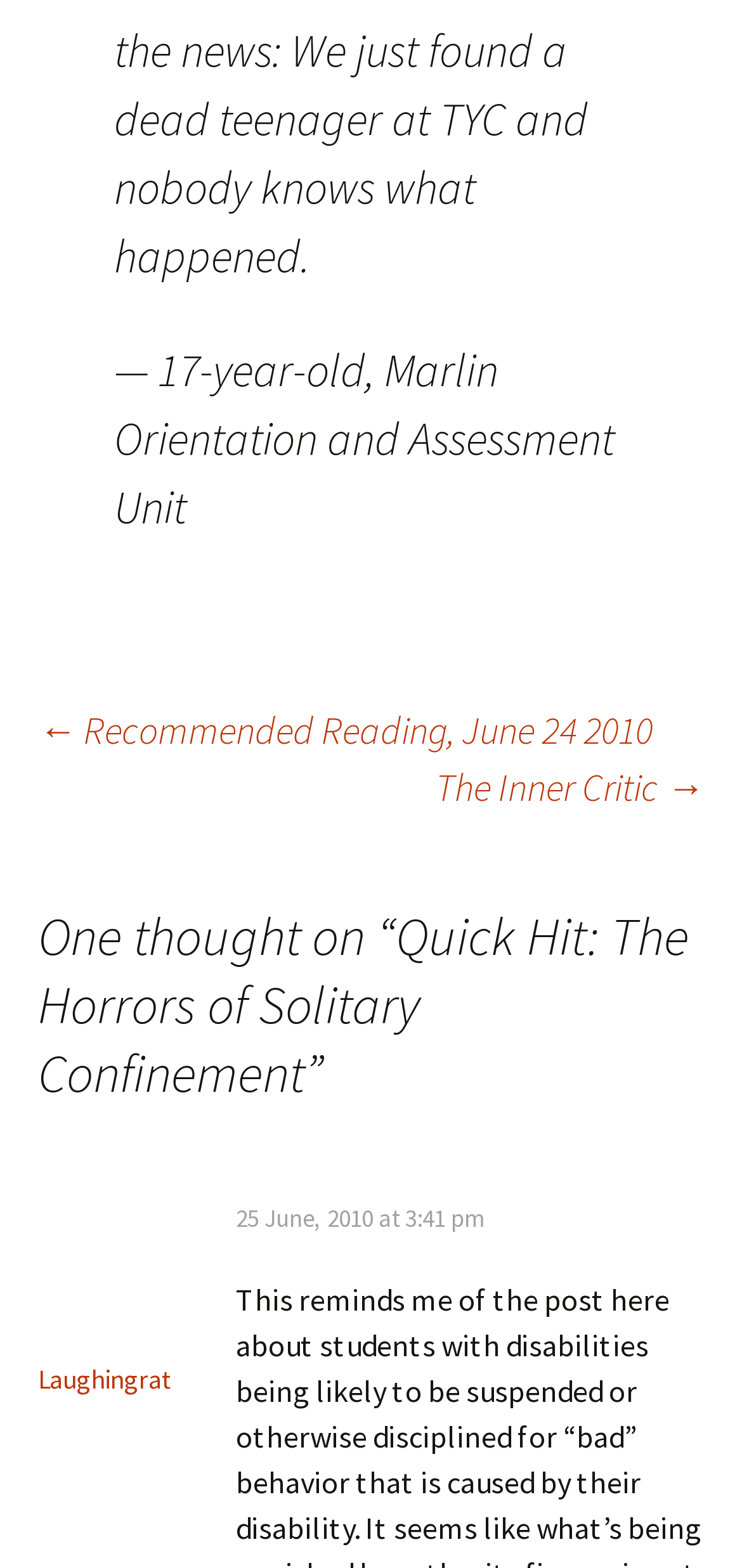What is the age of Marlin Orientation and Assessment Unit?
Refer to the image and give a detailed answer to the query.

From the StaticText element with bounding box coordinates [0.154, 0.217, 0.828, 0.342], we can see that the text is '— 17-year-old, Marlin Orientation and Assessment Unit', which indicates that the age of Marlin Orientation and Assessment Unit is 17 years old.